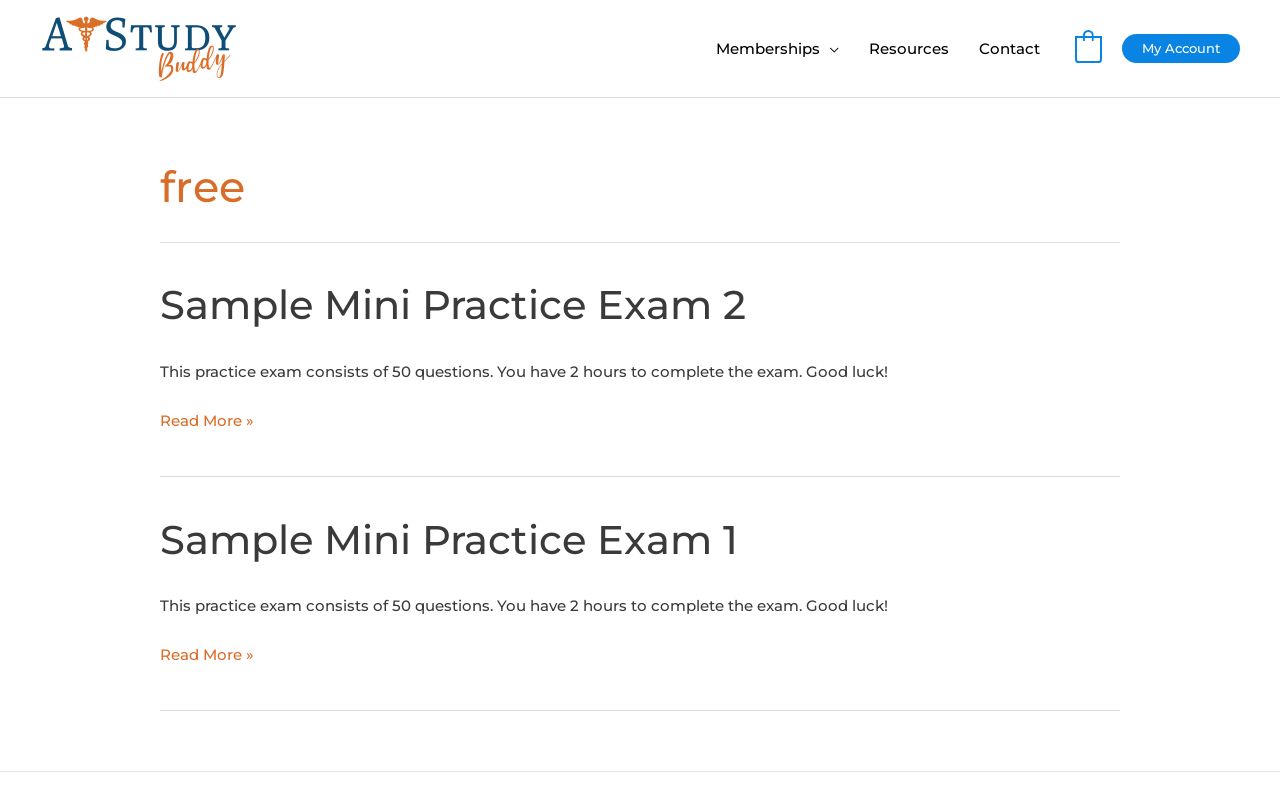Provide the bounding box coordinates for the area that should be clicked to complete the instruction: "access my account".

[0.877, 0.042, 0.969, 0.078]